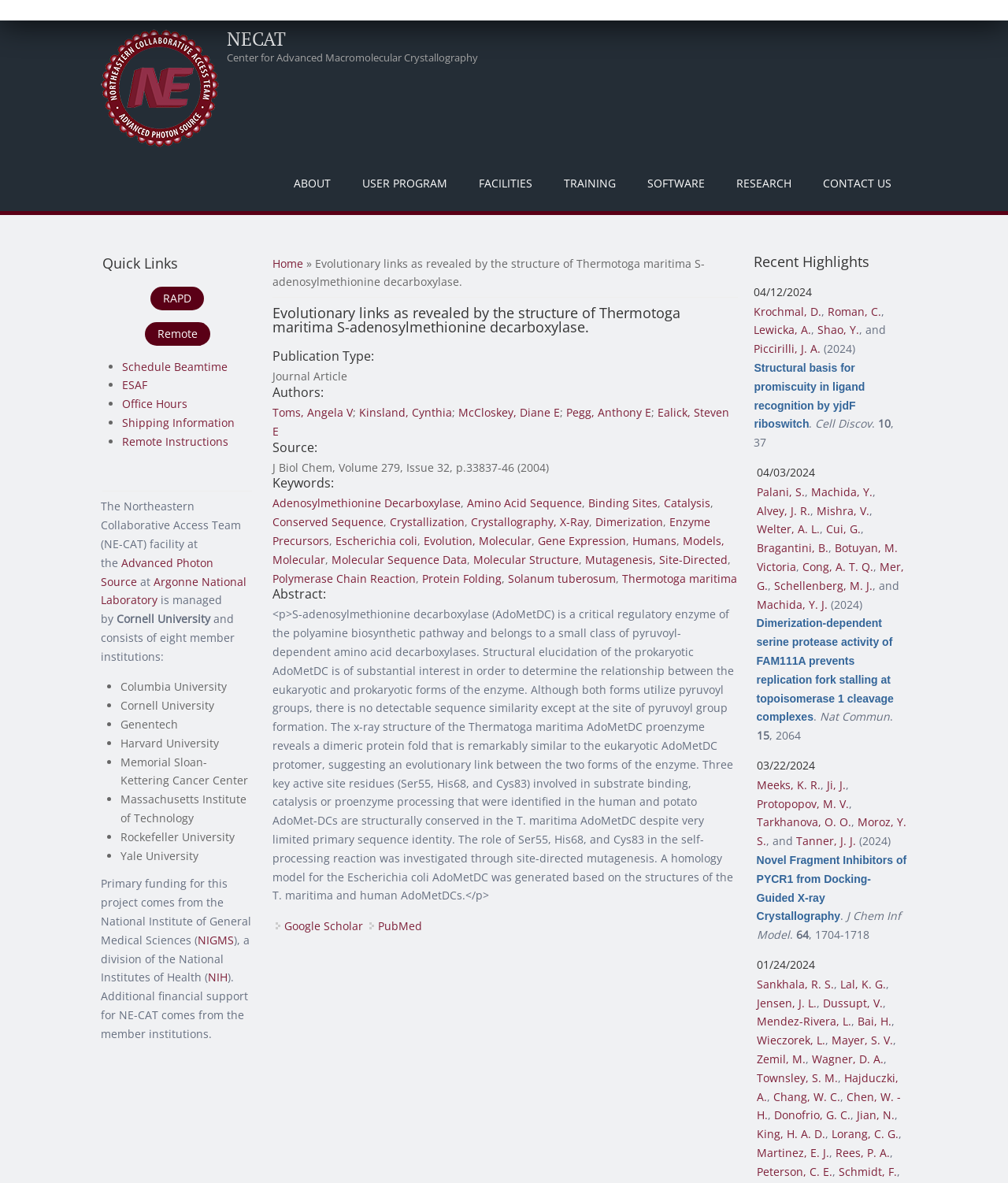Create an elaborate caption that covers all aspects of the webpage.

The webpage is about the NECAT Center for Advanced Macromolecular Crystallography, and it appears to be a research article or publication page. At the top, there is a navigation menu with links to "Home", "About", "User Program", "Facilities", "Training", "Software", "Research", and "Contact Us". Below the navigation menu, there is a heading that reads "You are here" followed by a breadcrumb trail showing the current page's location.

The main content of the page is divided into sections. The first section has a heading that matches the title of the page, "Evolutionary links as revealed by the structure of Thermotoga maritima S-adenosylmethionine decarboxylase." Below the heading, there is a list of authors, including Toms, Angela V, Kinsland, Cynthia, and others. The section also includes information about the publication, such as the source, "J Biol Chem, Volume 279, Issue 32, p.33837-46 (2004)", and keywords related to the research.

The next section has a heading "Abstract" and contains a lengthy paragraph of text that summarizes the research article. The abstract discusses the structure of S-adenosylmethionine decarboxylase, its role in the polyamine biosynthetic pathway, and the evolutionary link between the prokaryotic and eukaryotic forms of the enzyme.

At the bottom of the page, there is a footer section with links to "Google Scholar" and "PubMed". There is also a complementary section with a heading "Quick Links" that provides links to various resources, including "RAPD", "Remote", "Schedule Beamtime", and others.